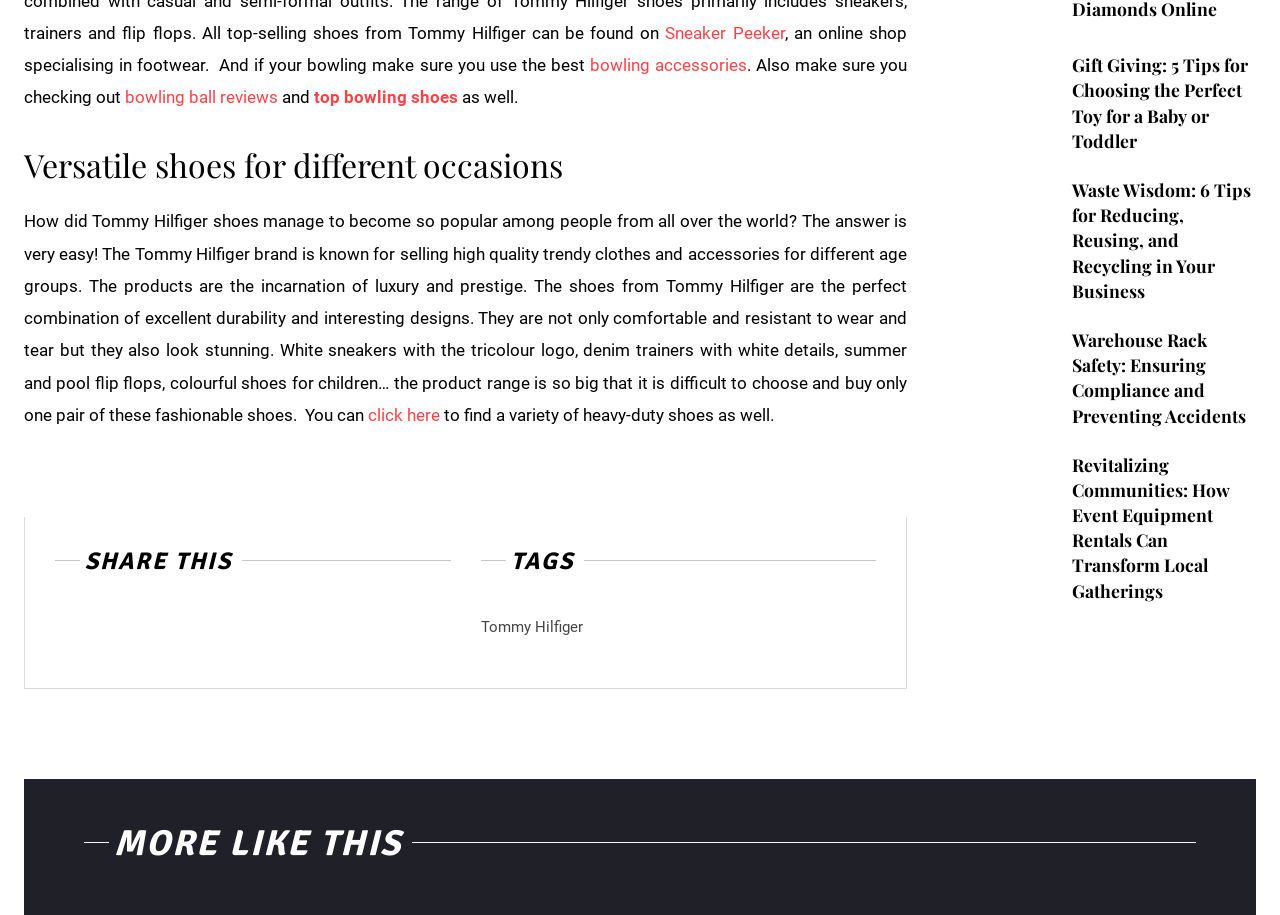What is the purpose of the 'MORE LIKE THIS' section?
Provide a one-word or short-phrase answer based on the image.

To show related articles